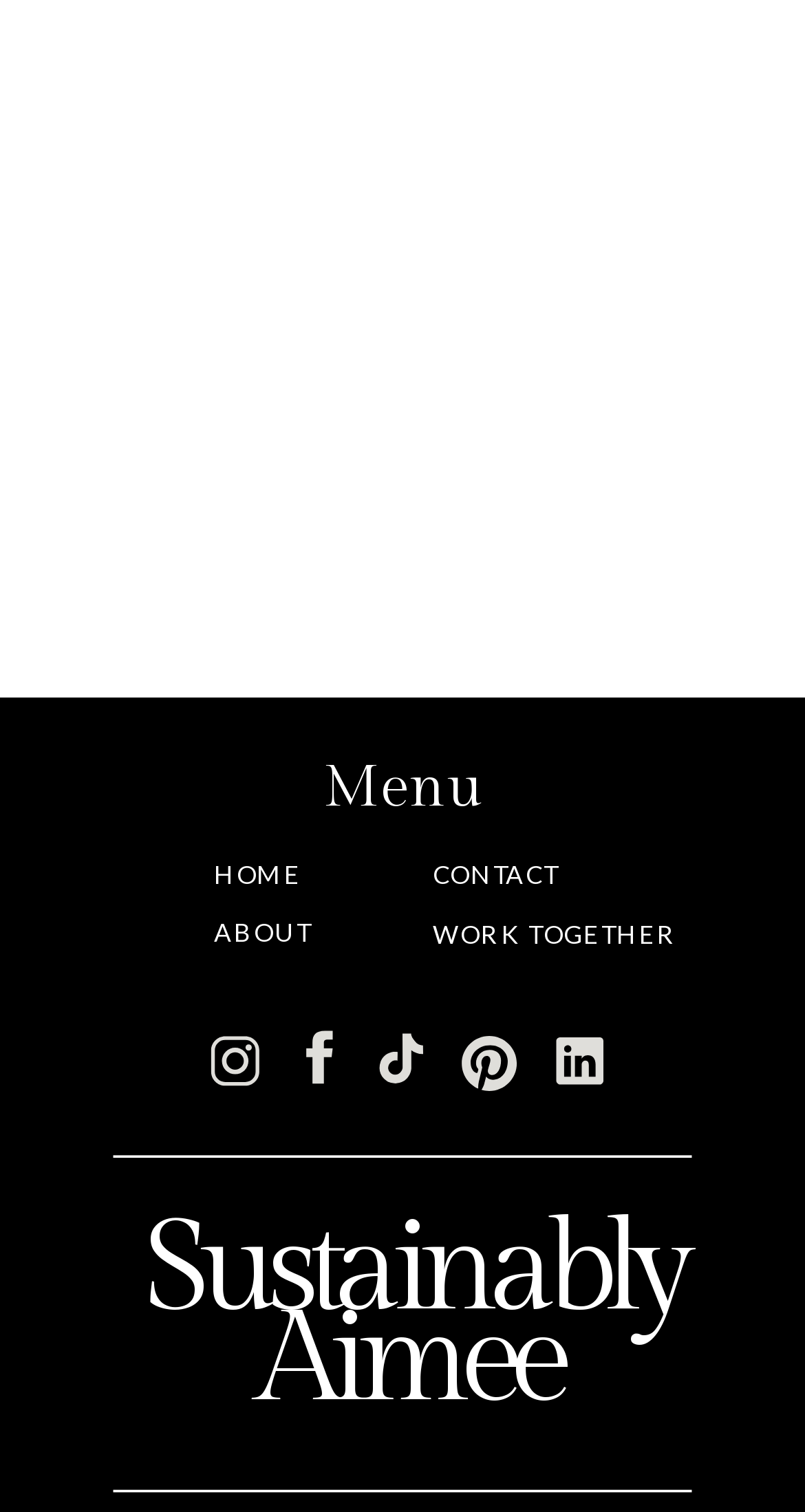Reply to the question below using a single word or brief phrase:
What is the purpose of the 'Menu' heading?

To open a menu